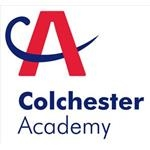What is the text below the initials in the logo?
Answer the question with detailed information derived from the image.

The logo displays the text 'Colchester Academy' in bold, dark blue lettering below the stylized initials 'CA', clearly indicating the name of the institution.